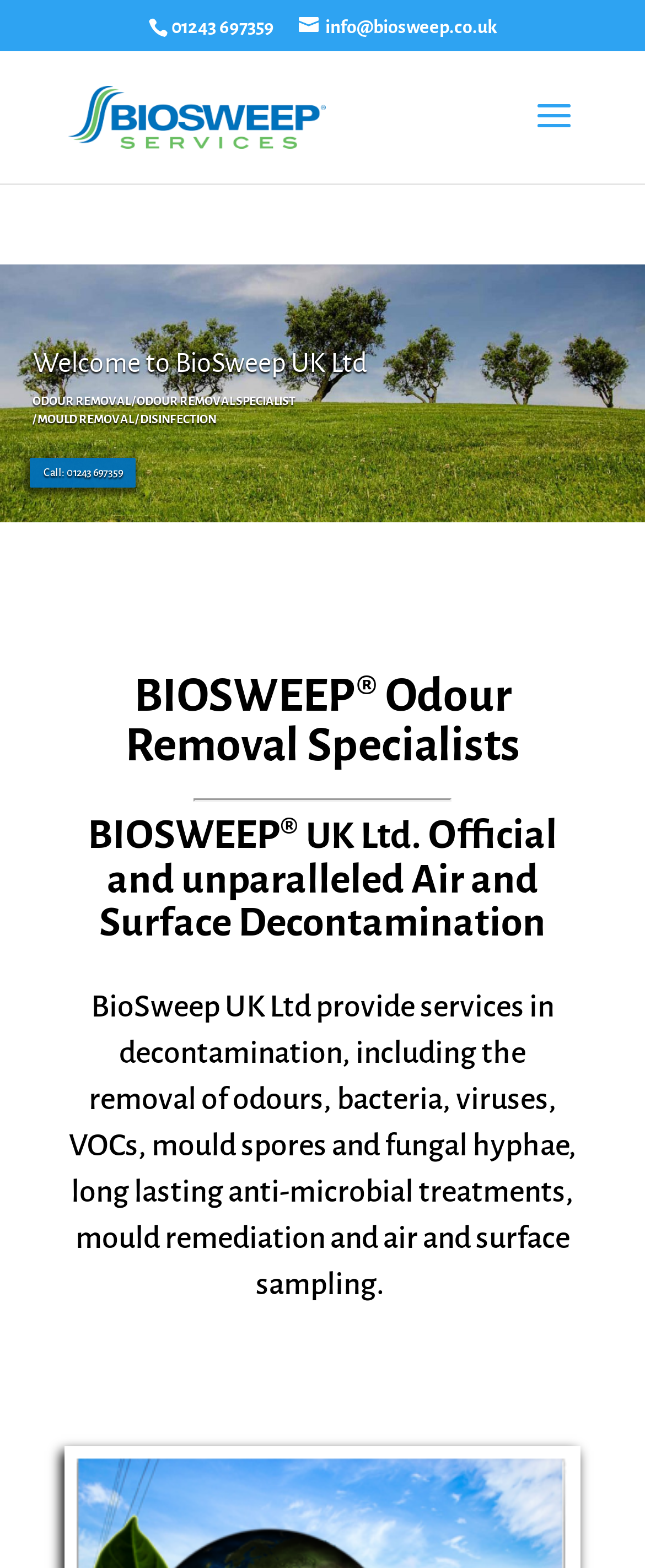Calculate the bounding box coordinates for the UI element based on the following description: "parent_node: Call: 01243 697359". Ensure the coordinates are four float numbers between 0 and 1, i.e., [left, top, right, bottom].

[0.047, 0.292, 0.211, 0.311]